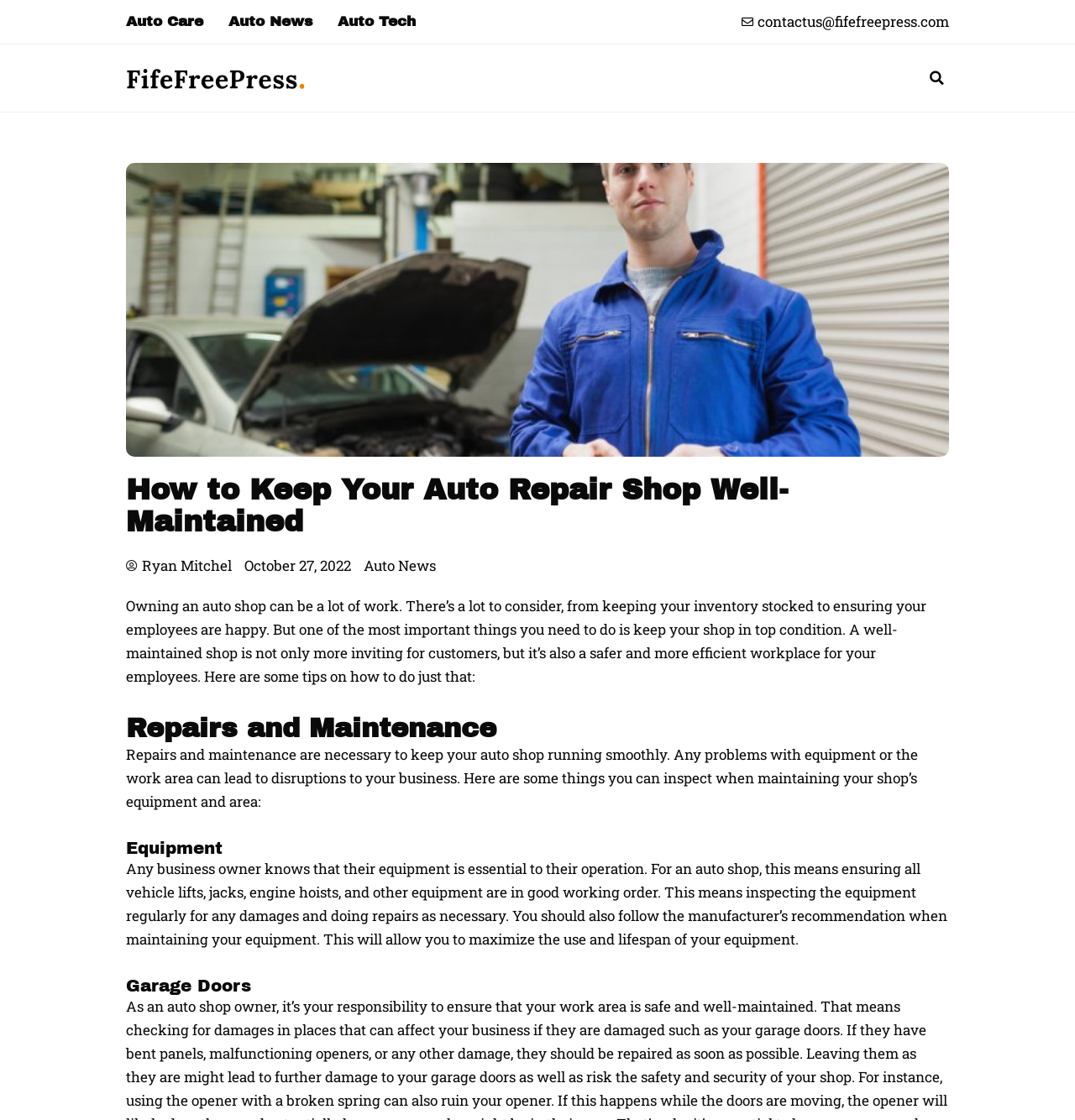Please identify the webpage's heading and generate its text content.

How to Keep Your Auto Repair Shop Well-Maintained